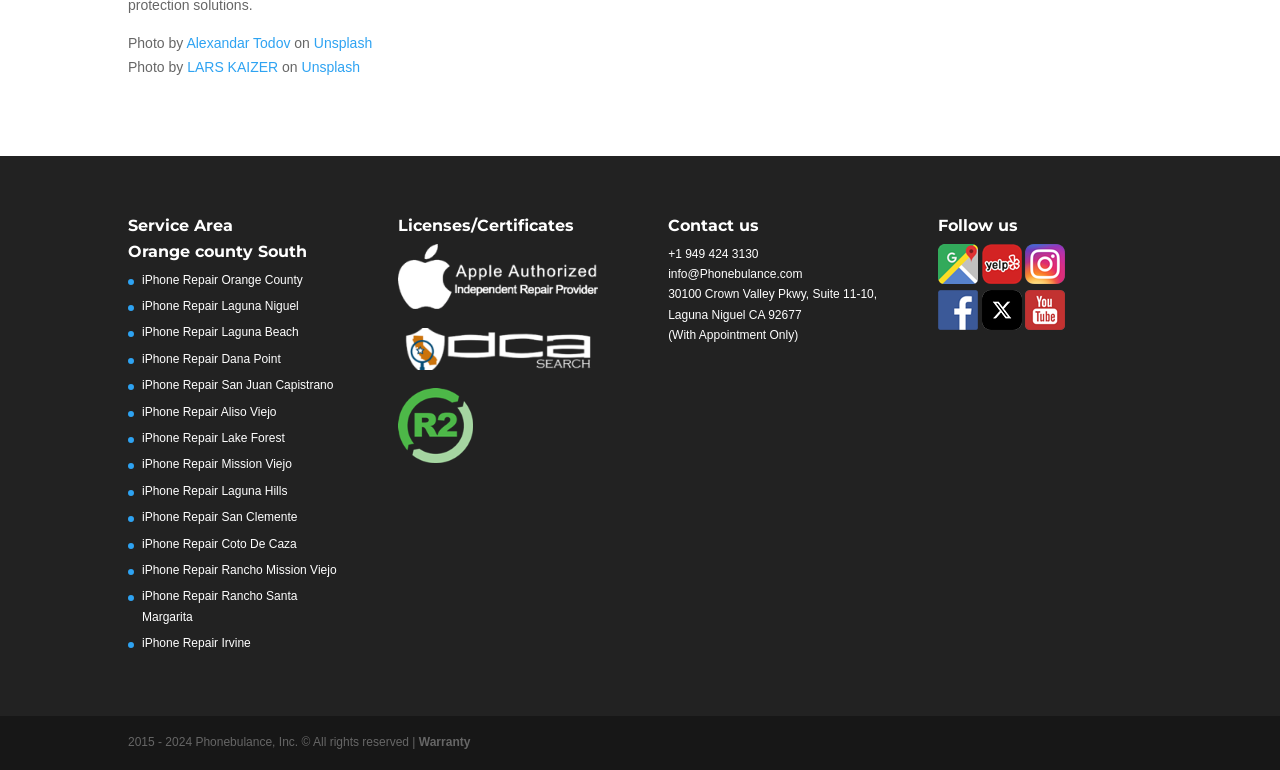Find and indicate the bounding box coordinates of the region you should select to follow the given instruction: "learn about Windows 10".

None